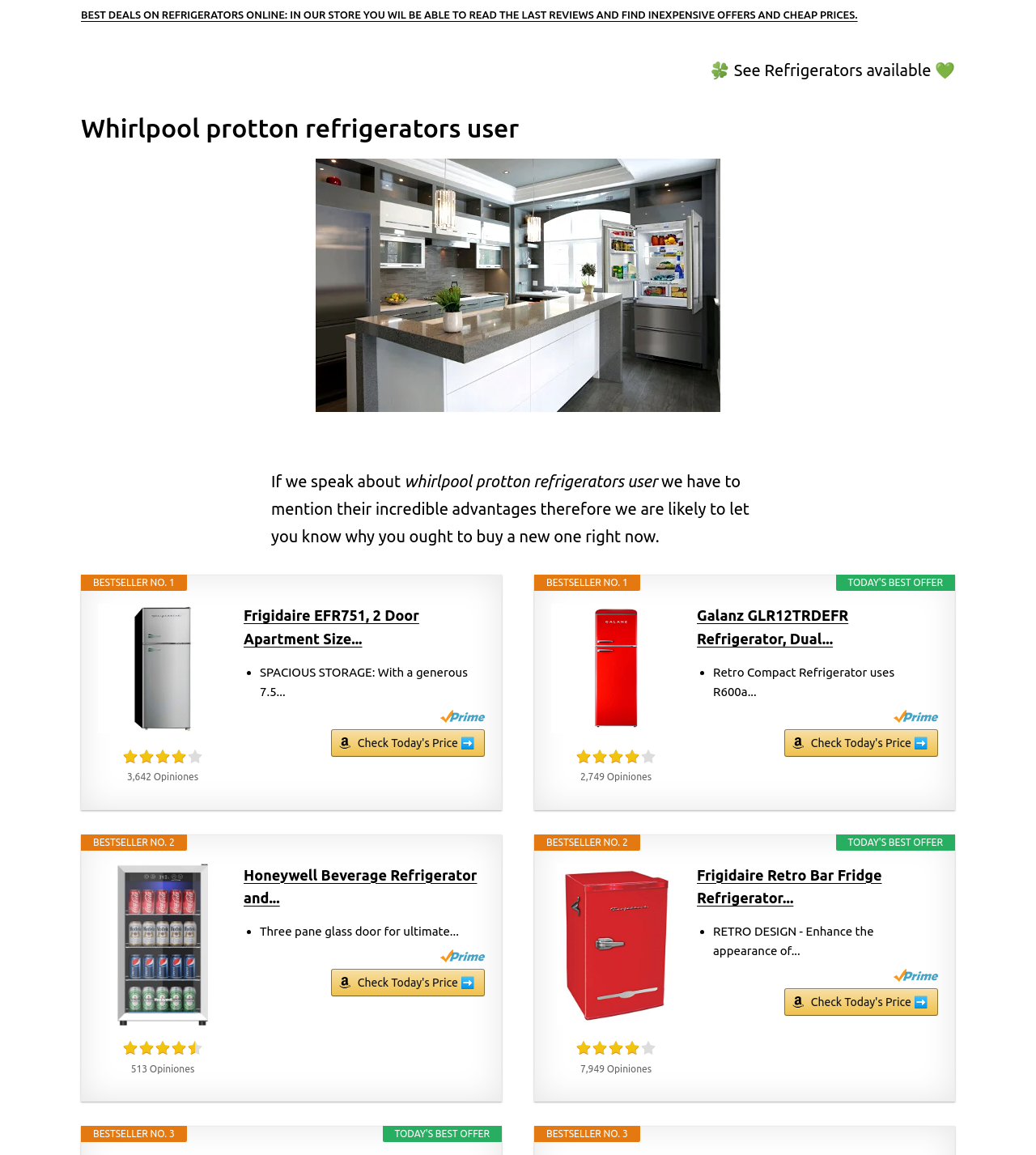Please use the details from the image to answer the following question comprehensively:
What is the brand of the first refrigerator?

The first refrigerator listed on the webpage is a Frigidaire EFR751, 2 Door Apartment Size, which can be seen from the image and text description.